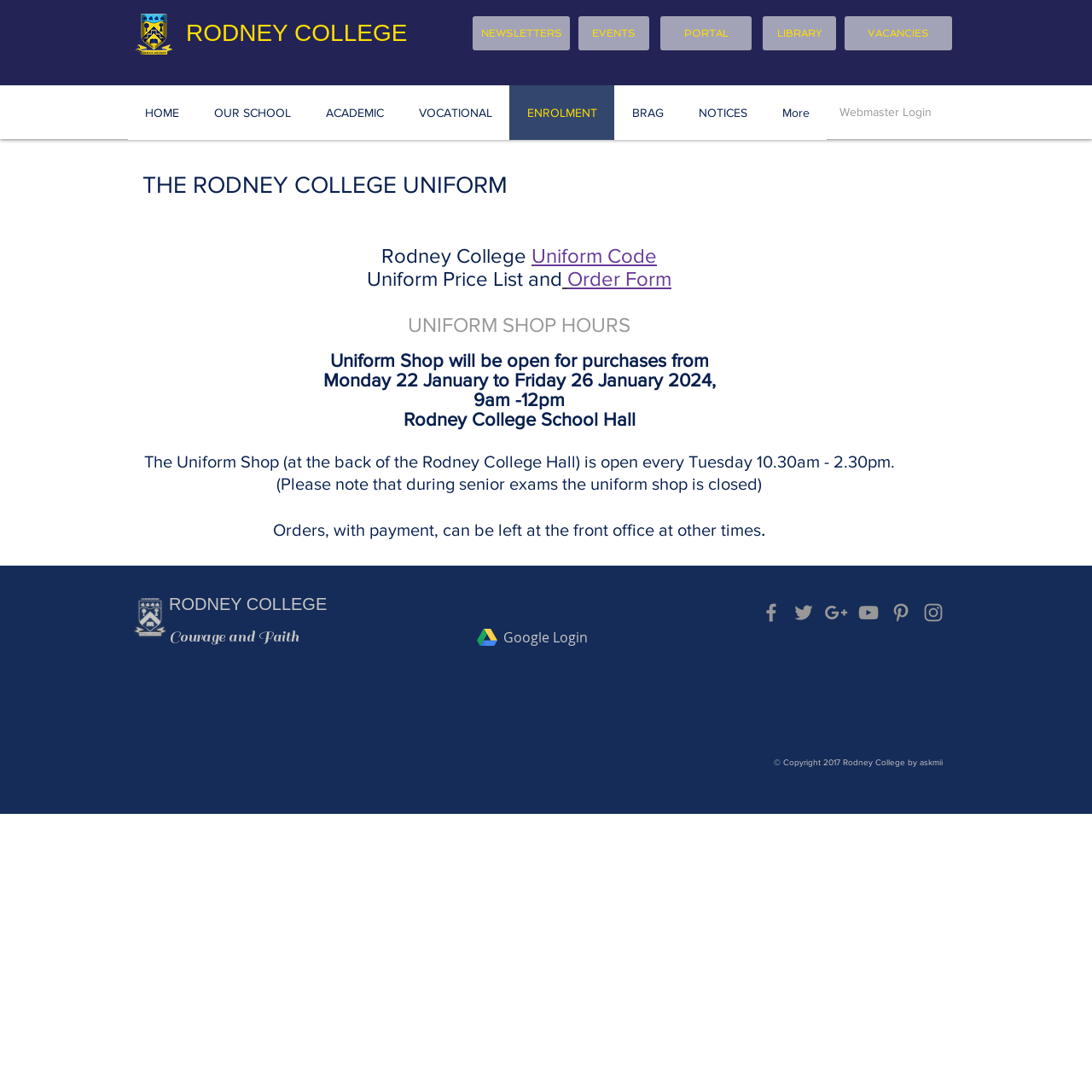Please identify the bounding box coordinates of where to click in order to follow the instruction: "Filter results".

None